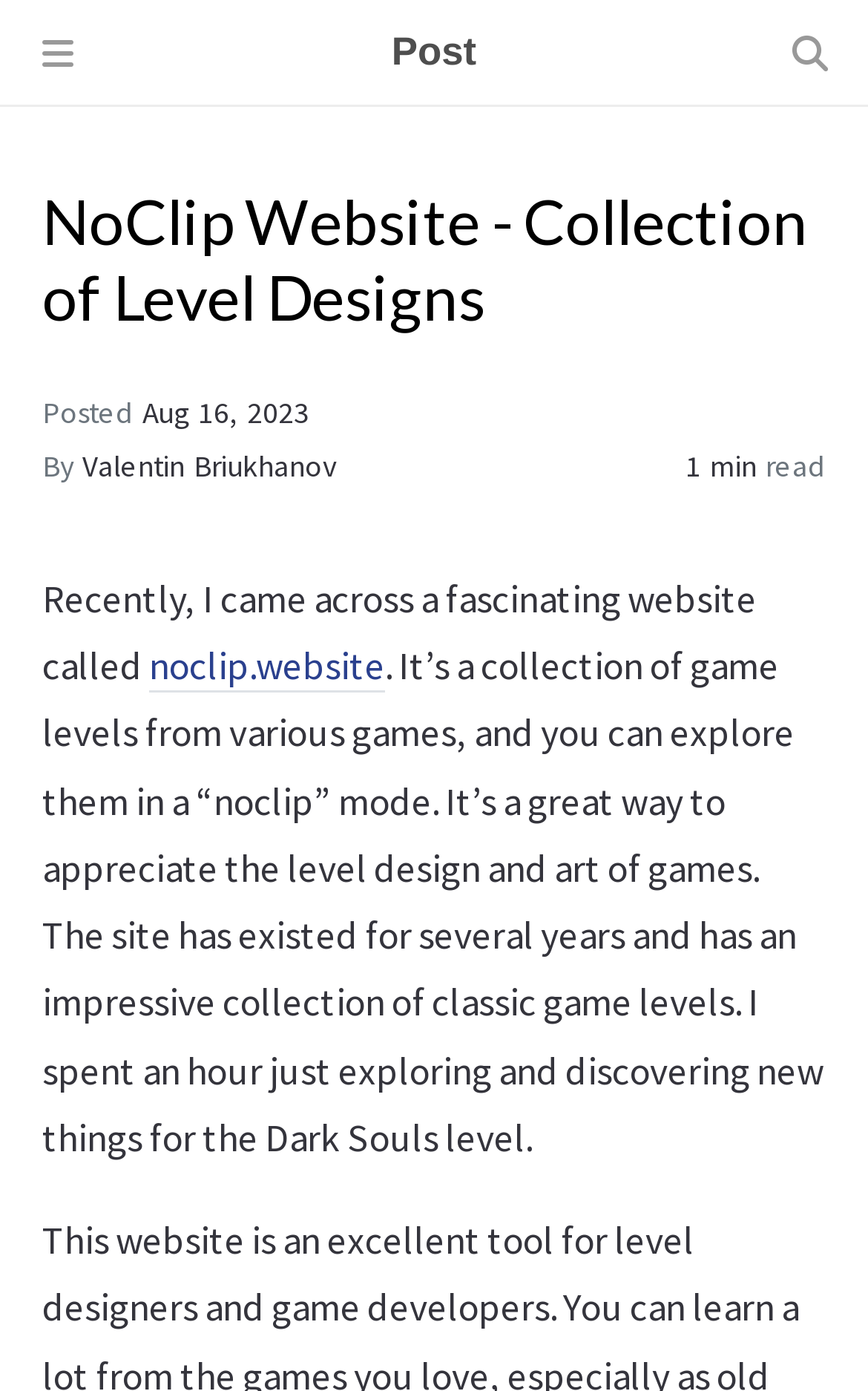Refer to the image and offer a detailed explanation in response to the question: What is the name of the website mentioned?

I found the answer by looking at the text content of the link element with the text 'noclip.website' which is located at [0.172, 0.461, 0.444, 0.498]. This link is part of the sentence that describes the website.